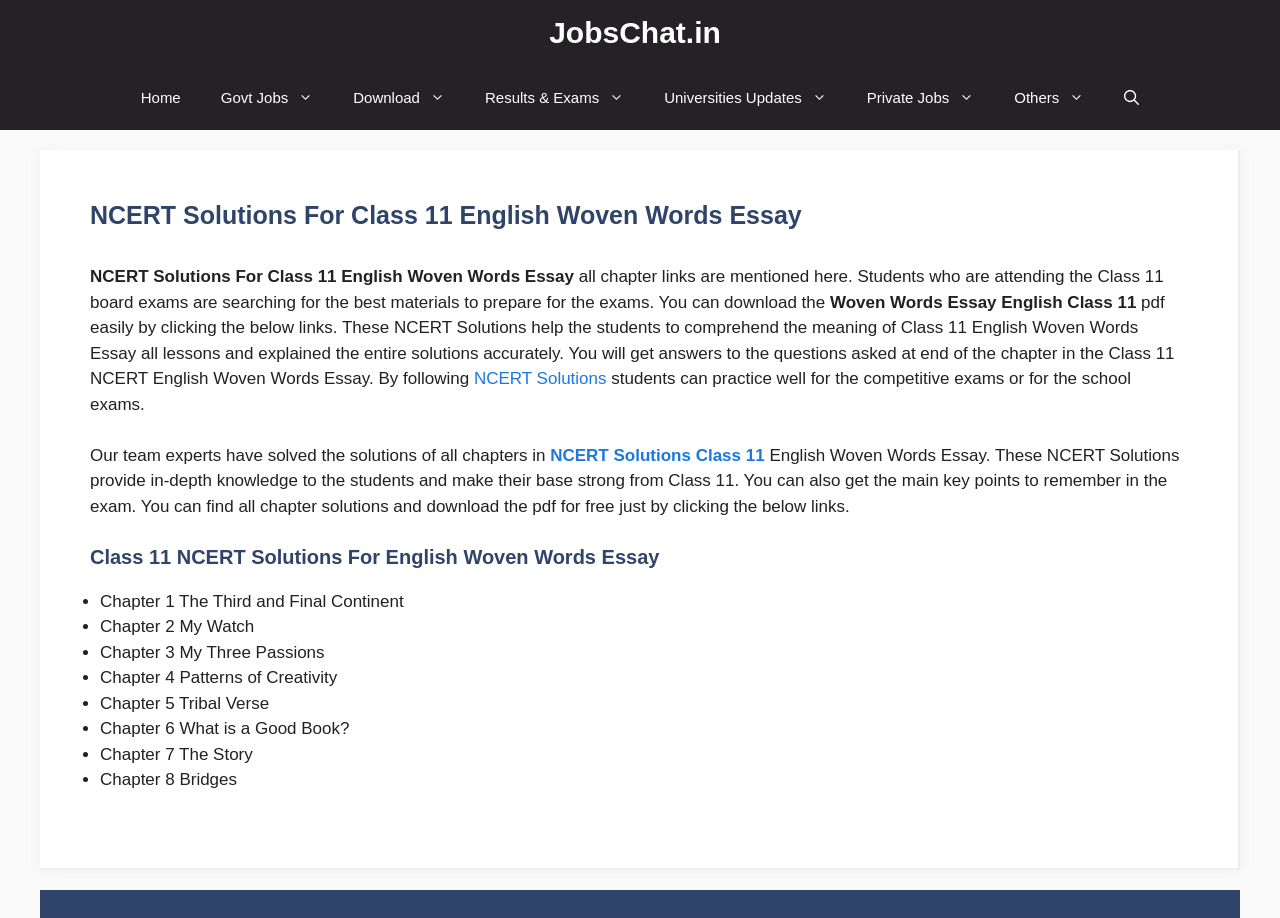Please give a succinct answer using a single word or phrase:
What can students get from the NCERT Solutions for Class 11 English Woven Words Essay?

Main key points to remember